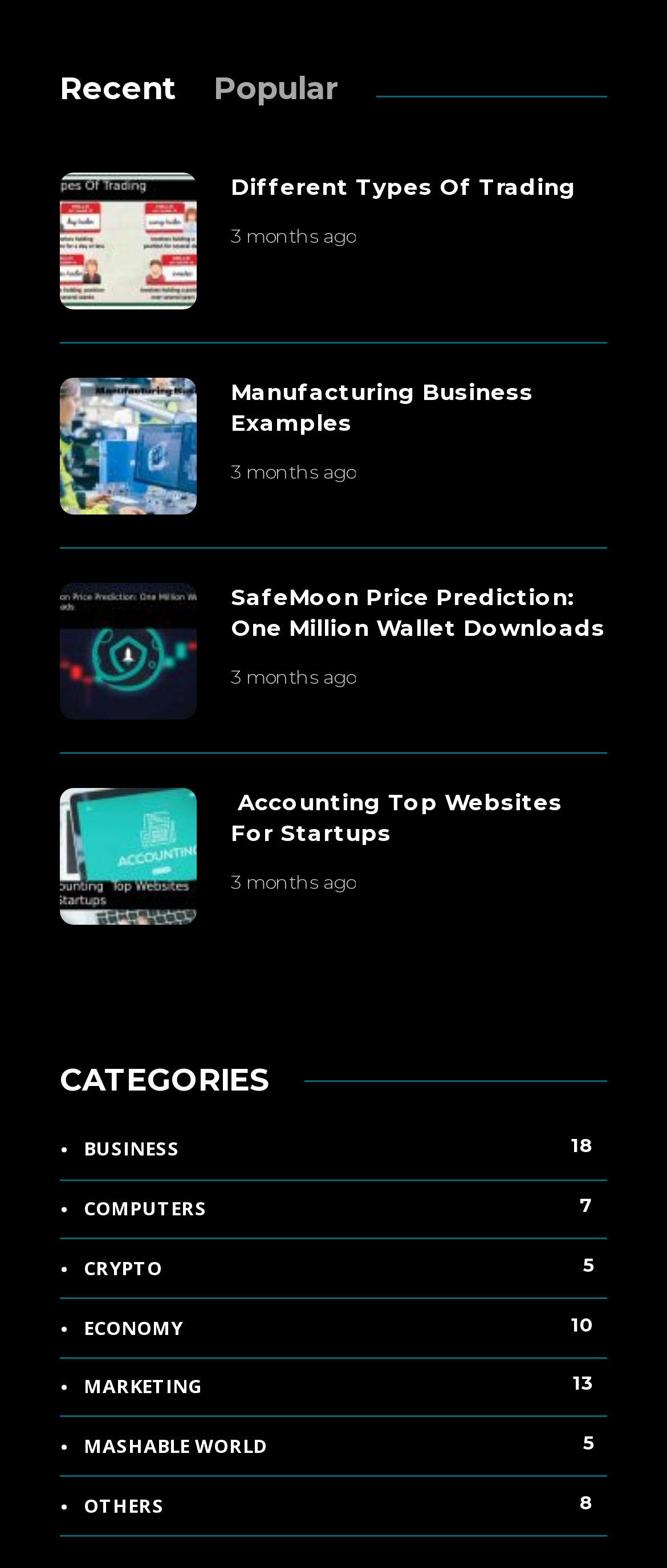What is the most recent time period mentioned?
Refer to the image and give a detailed response to the question.

I looked at the links under the tabpanel and found that the most recent time period mentioned is '3 months ago', which is mentioned multiple times.